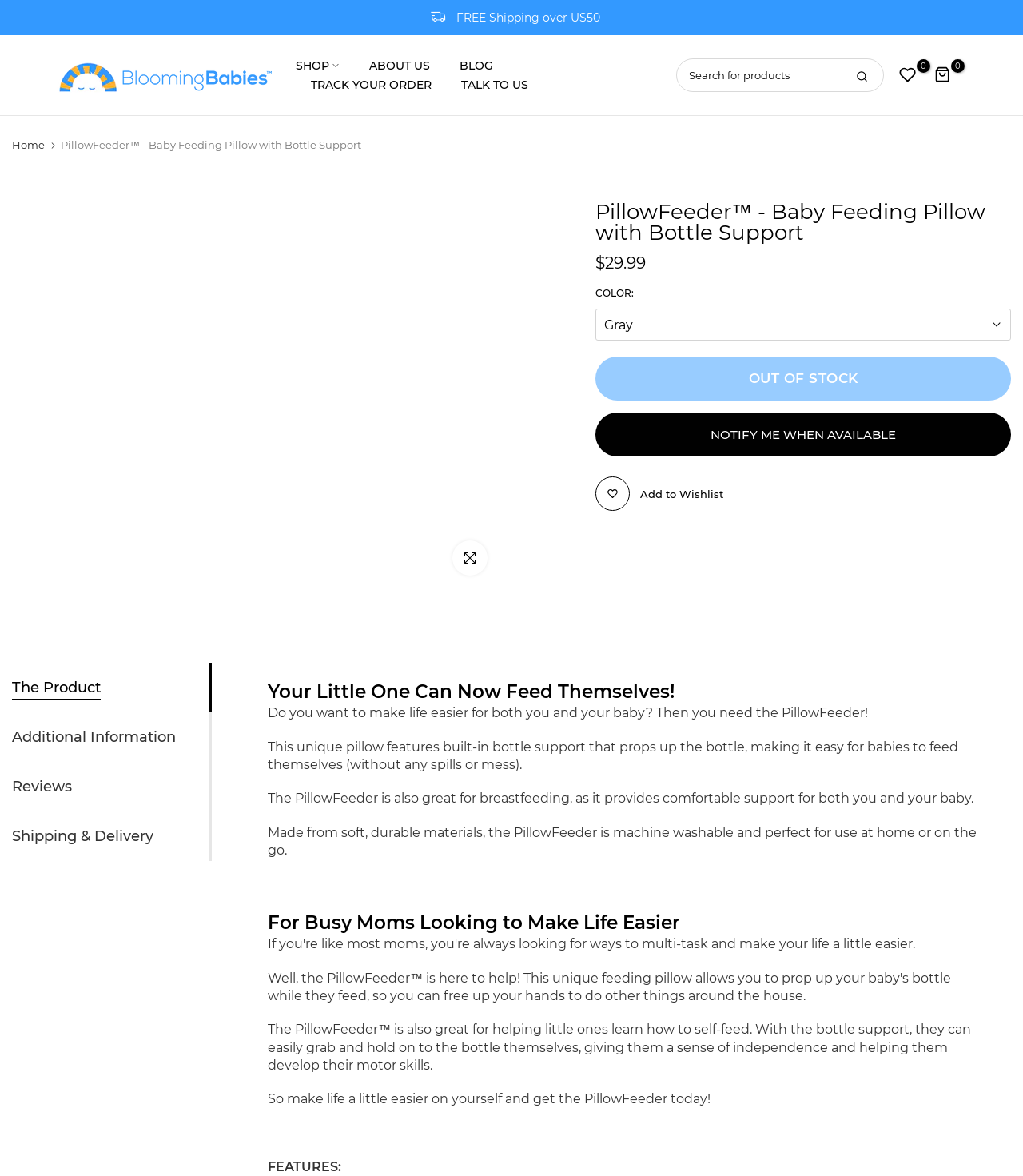What is the material of the PillowFeeder?
Using the visual information, answer the question in a single word or phrase.

Soft, durable materials